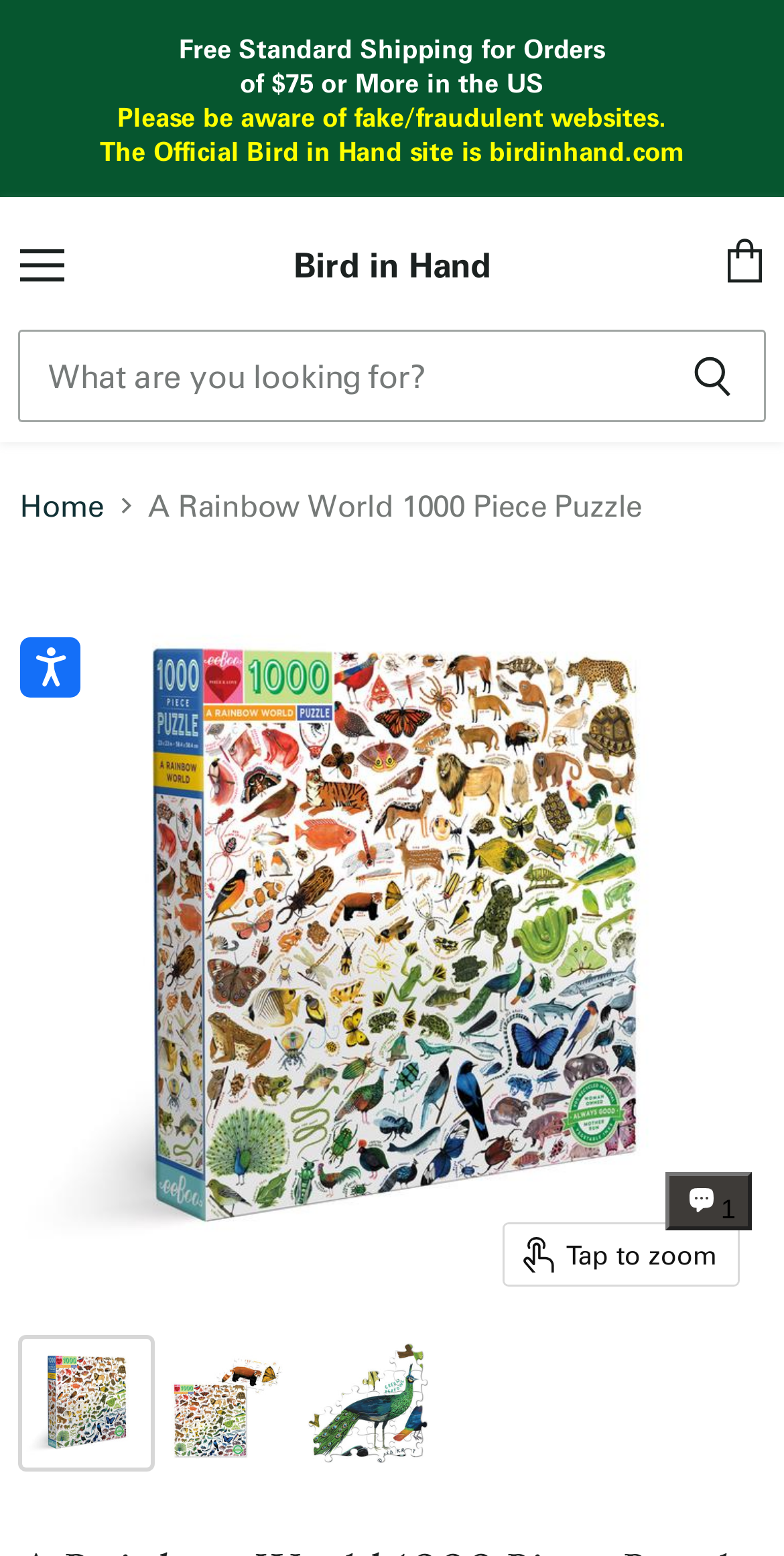What is the main heading of this webpage? Please extract and provide it.

A Rainbow World 1000 Piece Puzzle